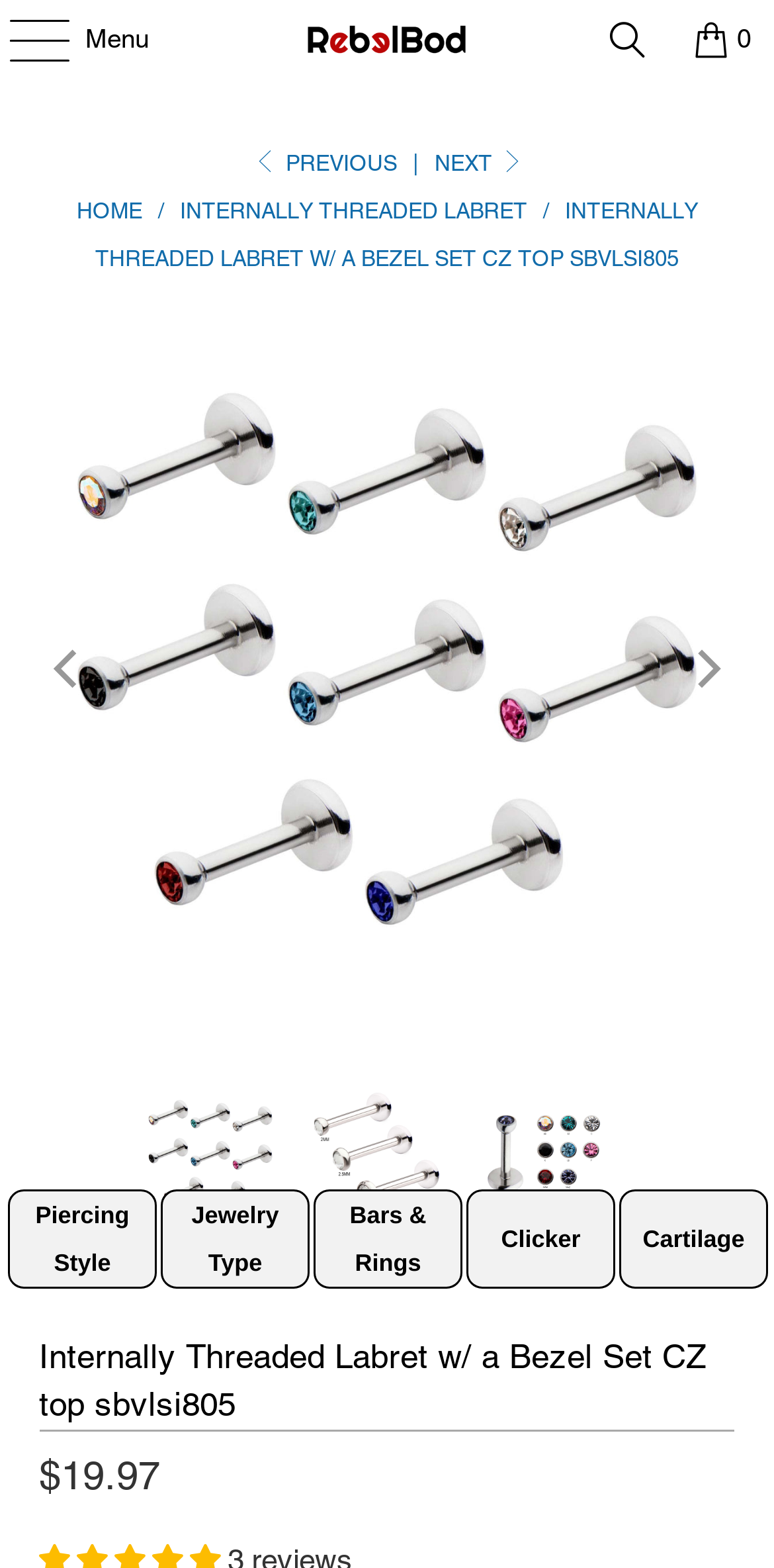Illustrate the webpage thoroughly, mentioning all important details.

This webpage appears to be a product page for an internally threaded labret with a bezel set CZ top. At the top left corner, there is a details section with a disclosure triangle that can be expanded. Next to it, there is a link to the website's homepage, "Rebel Bod", accompanied by the website's logo. 

On the top right corner, there are several links, including "Piercing Style", "Jewelry Type", "Bars & Rings", "Clicker", and "Cartilage", which seem to be navigation links for the website. Below these links, there is a pagination section with "PREVIOUS" and "NEXT" buttons, separated by a vertical line.

The main content of the page is a product description, which is not explicitly stated in the accessibility tree. However, based on the meta description, it appears to be describing the product's features, including the availability of different gem colors and the material used, which is surgical steel.

Below the product description, there are three images of the product, arranged horizontally. Each image has a "Previous" and "Next" button on either side, allowing users to navigate through the images.

At the bottom of the page, there is a heading that repeats the product name, followed by the price, "$19.97".